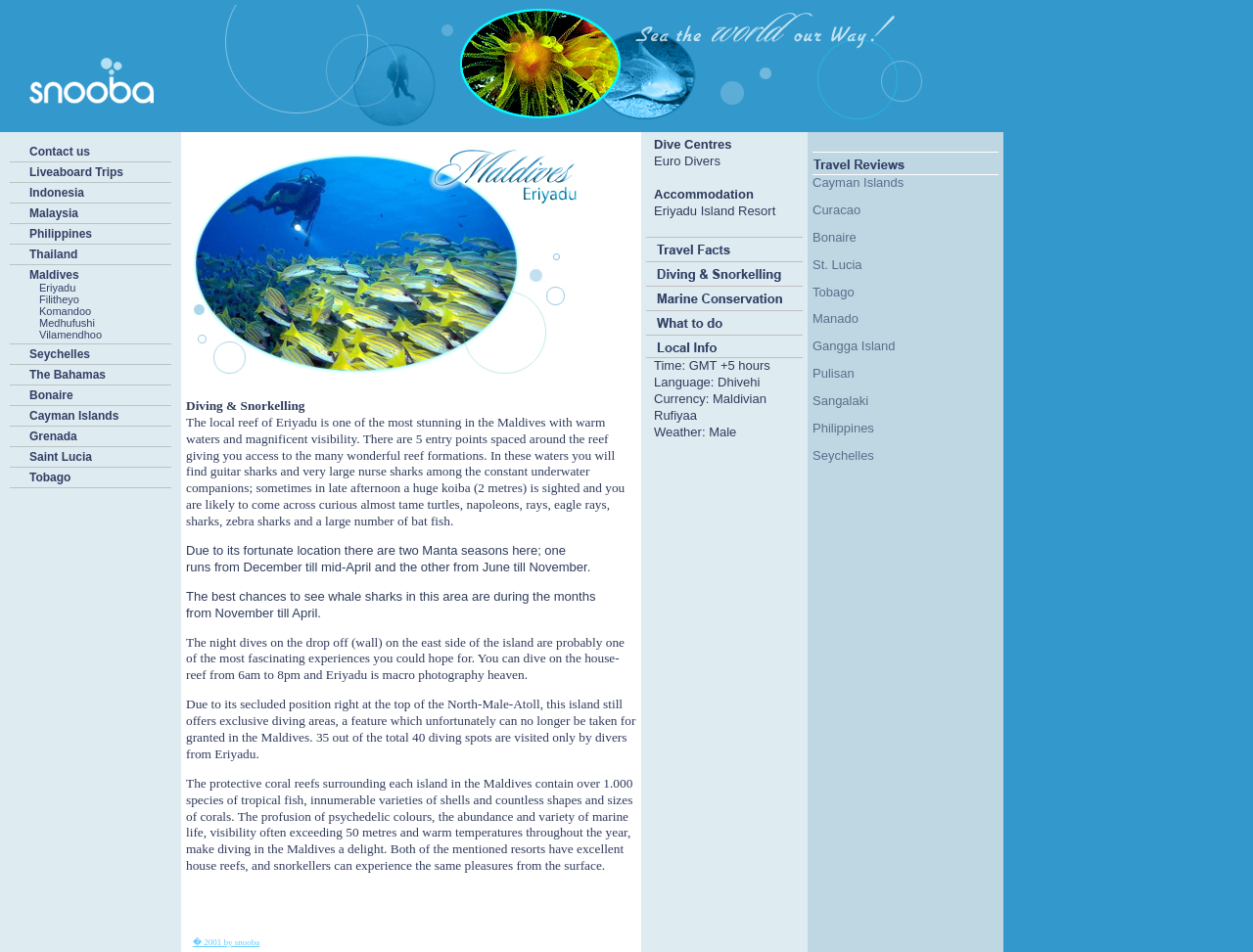Please provide the bounding box coordinates for the element that needs to be clicked to perform the following instruction: "Click Contact us". The coordinates should be given as four float numbers between 0 and 1, i.e., [left, top, right, bottom].

[0.023, 0.152, 0.072, 0.166]